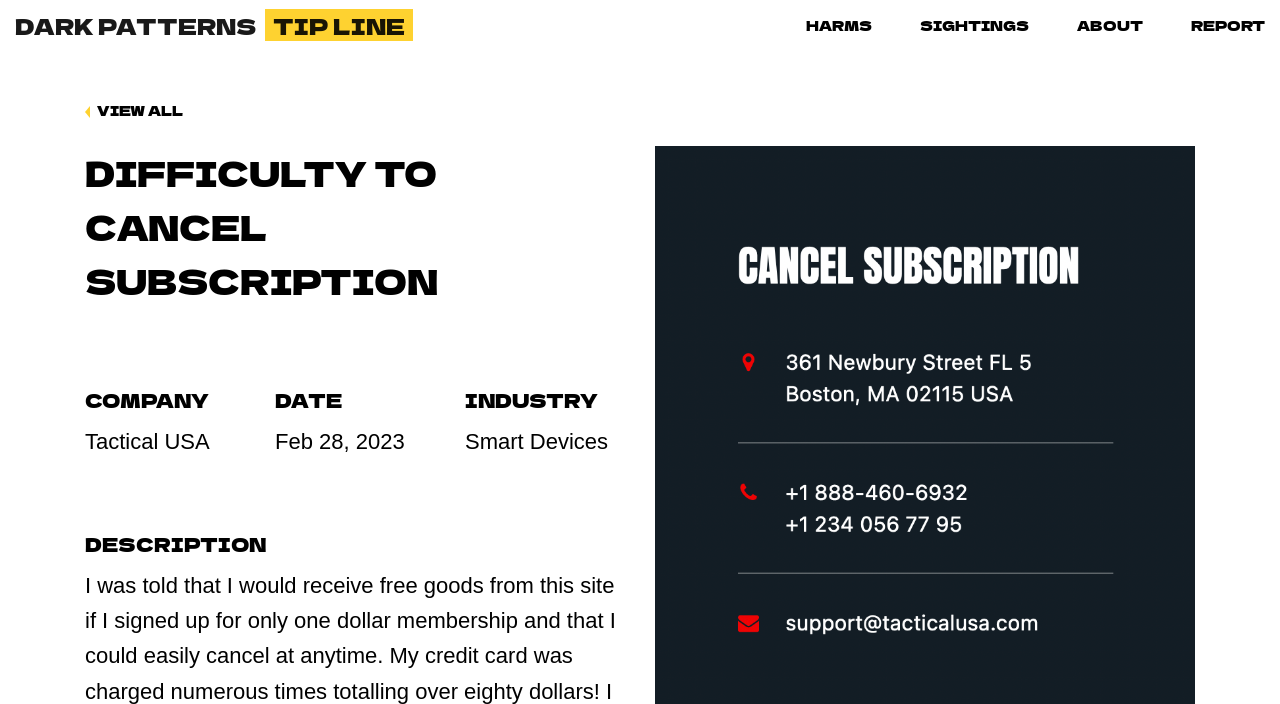What is the company mentioned in the webpage?
Based on the image, give a one-word or short phrase answer.

Tactical USA